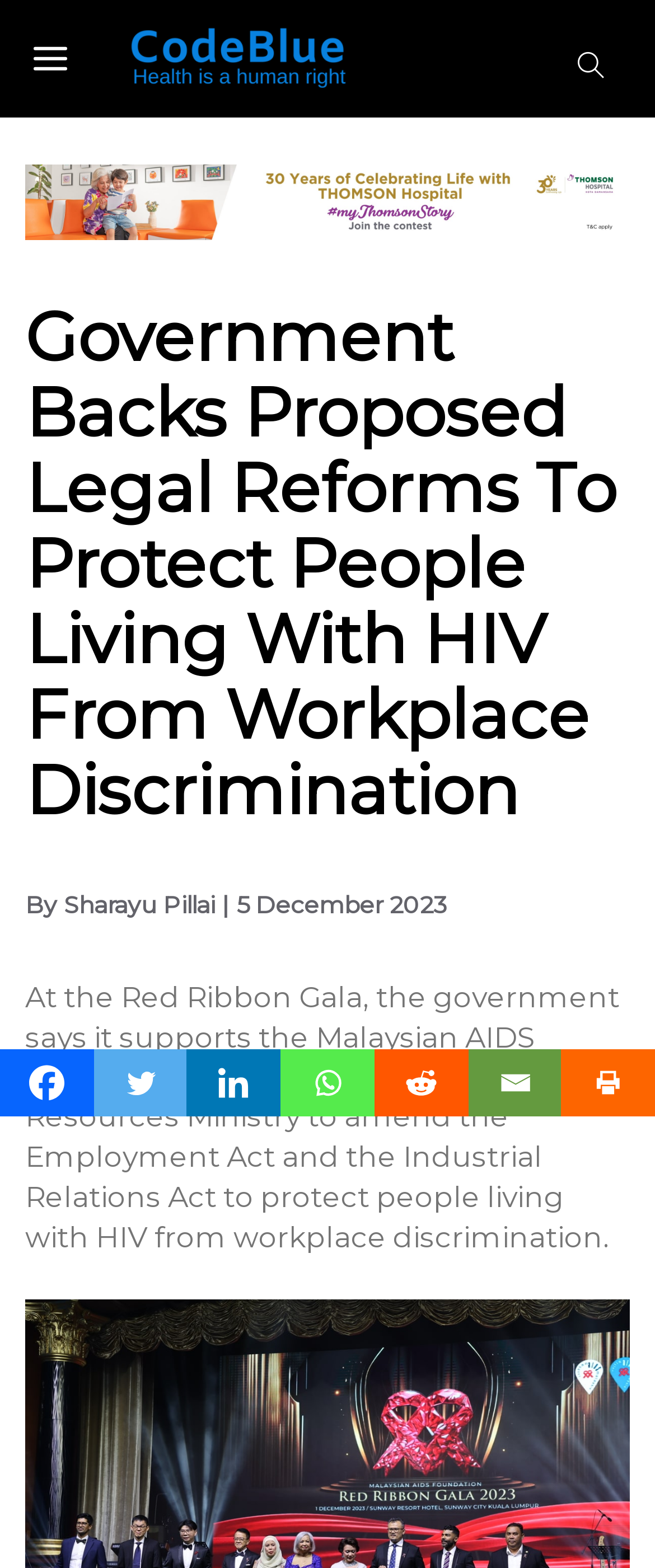Extract the bounding box of the UI element described as: "aria-label="Facebook" title="Facebook"".

[0.0, 0.669, 0.143, 0.712]